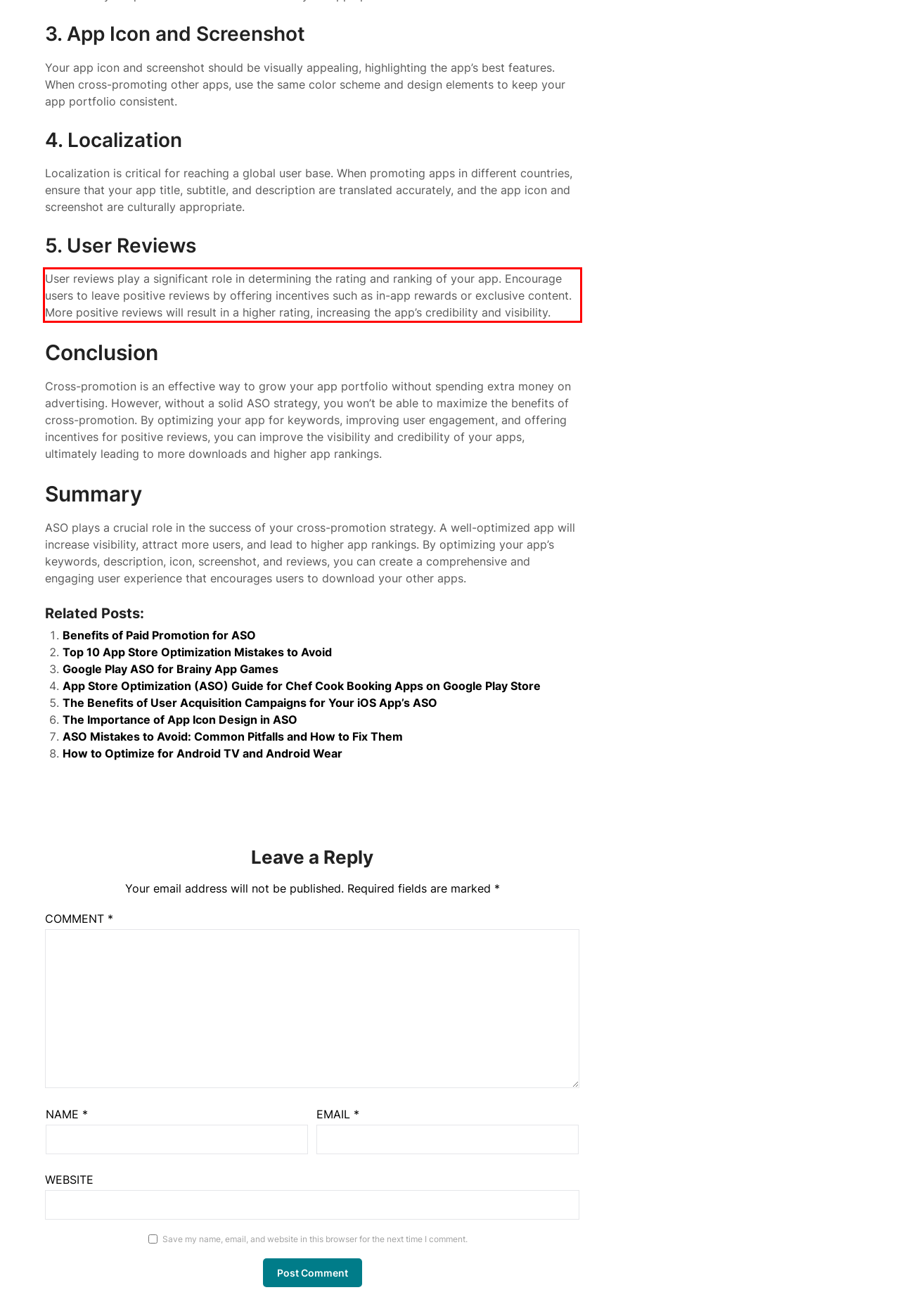From the provided screenshot, extract the text content that is enclosed within the red bounding box.

User reviews play a significant role in determining the rating and ranking of your app. Encourage users to leave positive reviews by offering incentives such as in-app rewards or exclusive content. More positive reviews will result in a higher rating, increasing the app’s credibility and visibility.